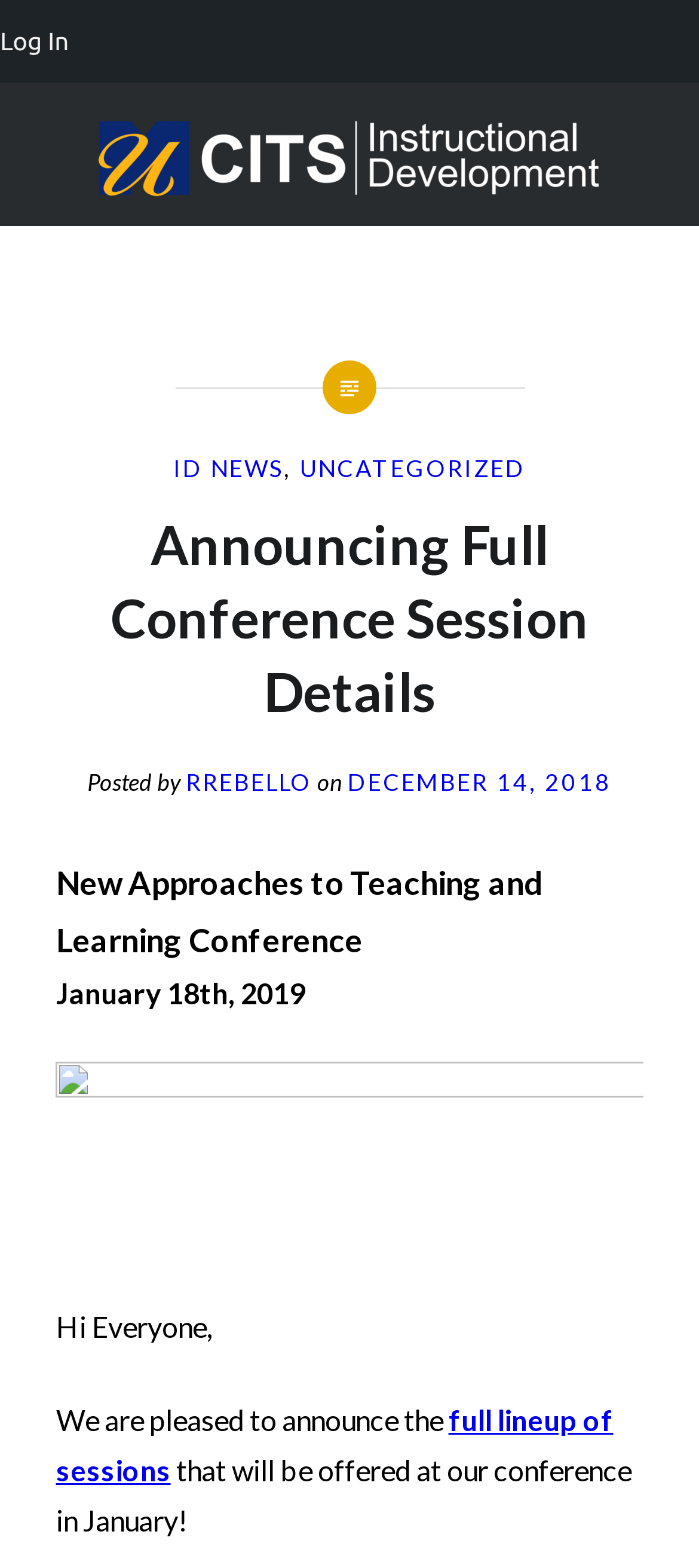Locate the coordinates of the bounding box for the clickable region that fulfills this instruction: "Click on the 'Instructional Development' link".

[0.051, 0.075, 0.949, 0.128]